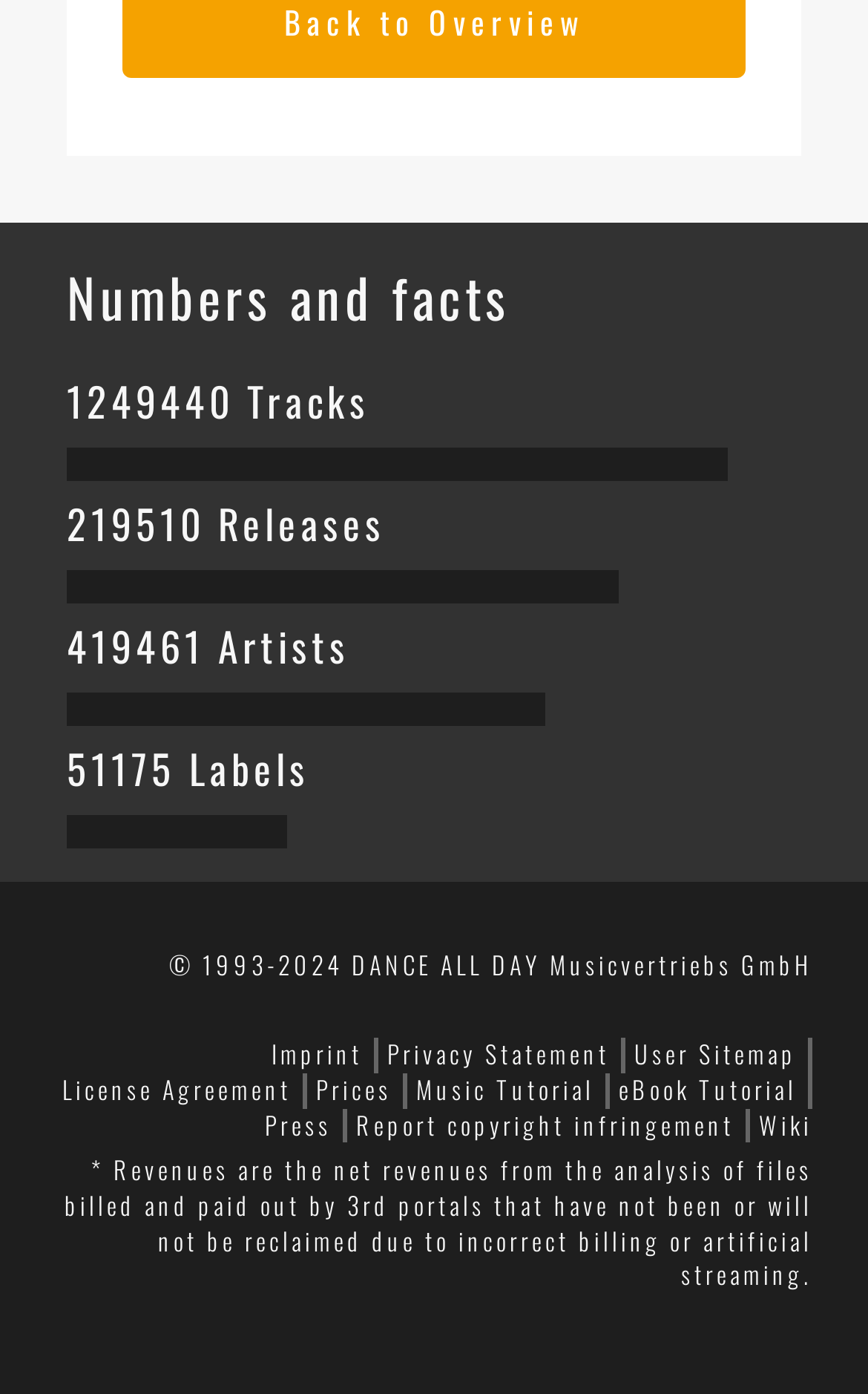How many tracks are available?
Using the picture, provide a one-word or short phrase answer.

1249440